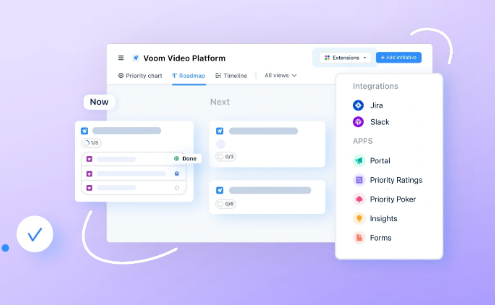Provide a thorough and detailed caption for the image.

The image showcases the user interface of the "Voom Video Platform," featuring a sleek design that highlights the product management tools available to users. The platform is organized into distinct sections labeled "Now" and "Next," each displaying task lists with various statuses, such as a completed task marked as "Done." 

On the right side, a sidebar includes integration options with popular applications like Jira and Slack, and additional apps such as Priority Ratings and Insights, enhancing the platform's functionality. This interface is designed to streamline workflow management and facilitate collaboration within teams, illustrating a modern approach to product management. The overall color palette is light and inviting, contributing to a user-friendly experience.